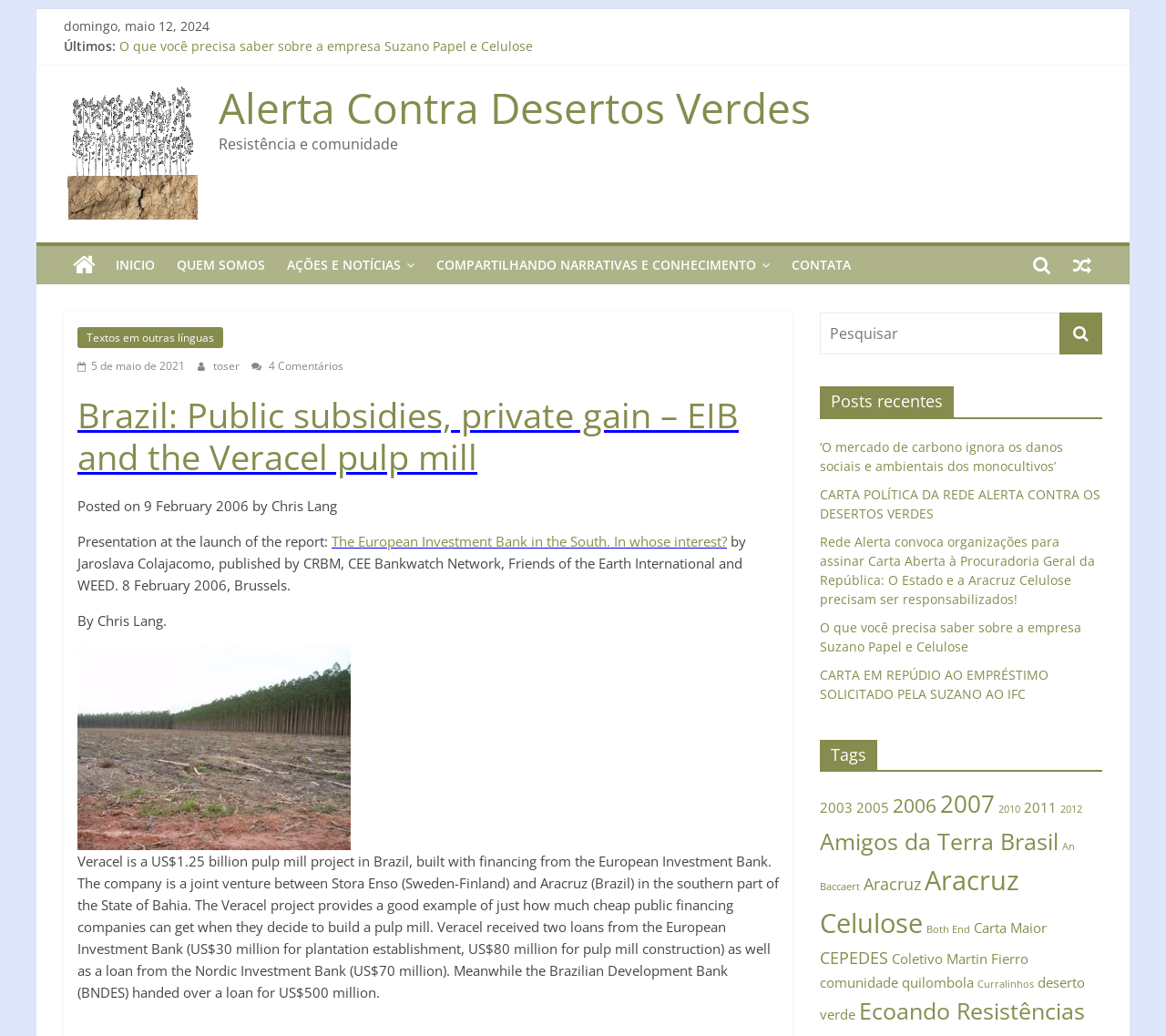Determine the bounding box coordinates of the UI element that matches the following description: "See More Here". The coordinates should be four float numbers between 0 and 1 in the format [left, top, right, bottom].

None